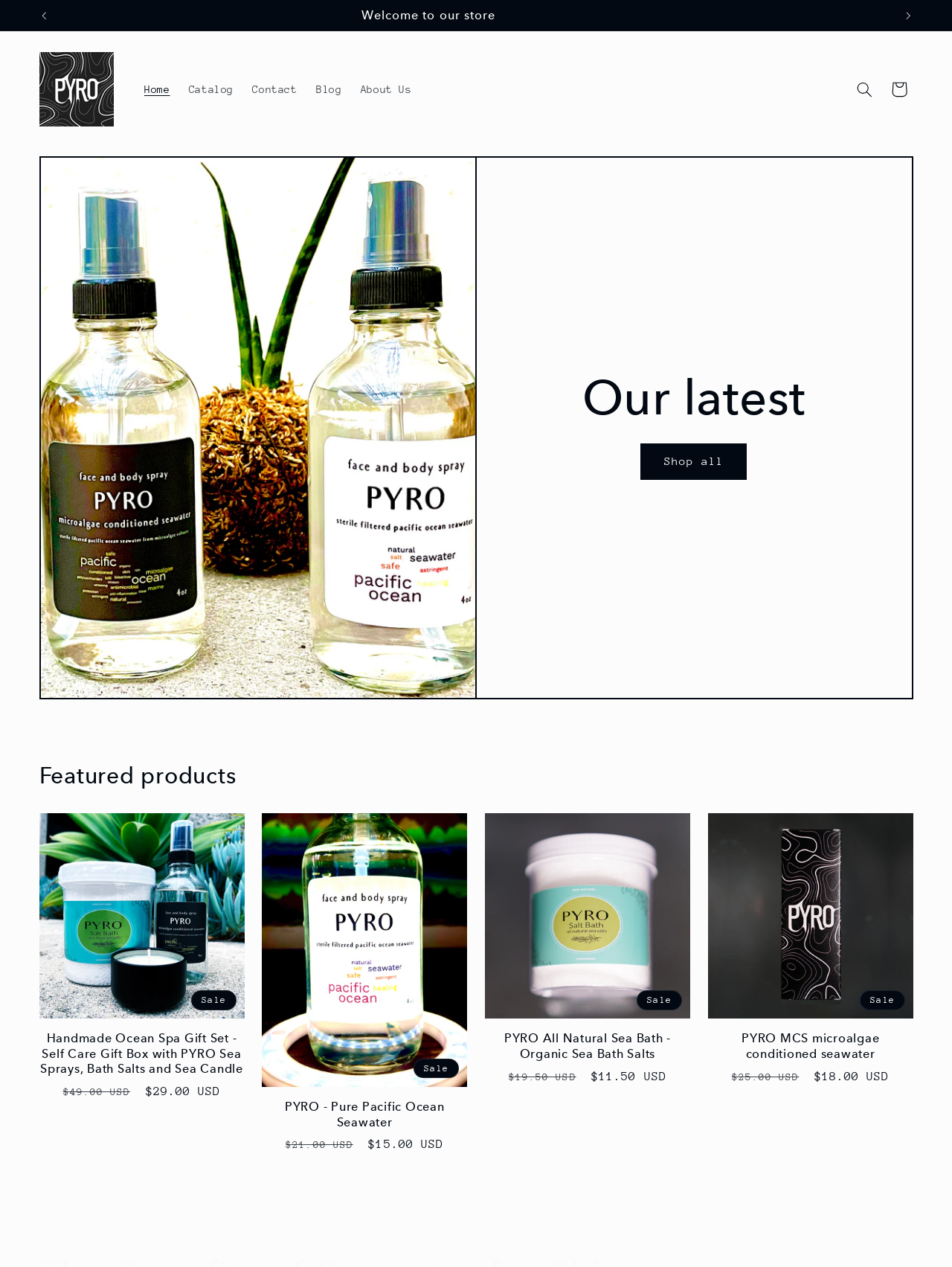Please analyze the image and provide a thorough answer to the question:
What is the purpose of the announcement bar?

The announcement bar is a carousel element with previous and next buttons, indicating that it is used to display multiple announcements. The text 'Welcome to our store' is displayed in the announcement, suggesting that it is used to greet users and provide them with information.